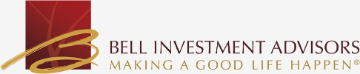Summarize the image with a detailed caption.

The image features the logo of Bell Investment Advisors, which prominently showcases a stylized letter "B" alongside the company name. The logo is designed with a rich maroon background and golden accents, reflecting a professional and sophisticated image. Underneath the name, the tagline "MAKING A GOOD LIFE HAPPEN®" emphasizes the firm's commitment to enhancing clients' lives through thoughtful financial planning and investment strategies. This branding conveys a sense of trust, expertise, and a personalized approach to investment advising.